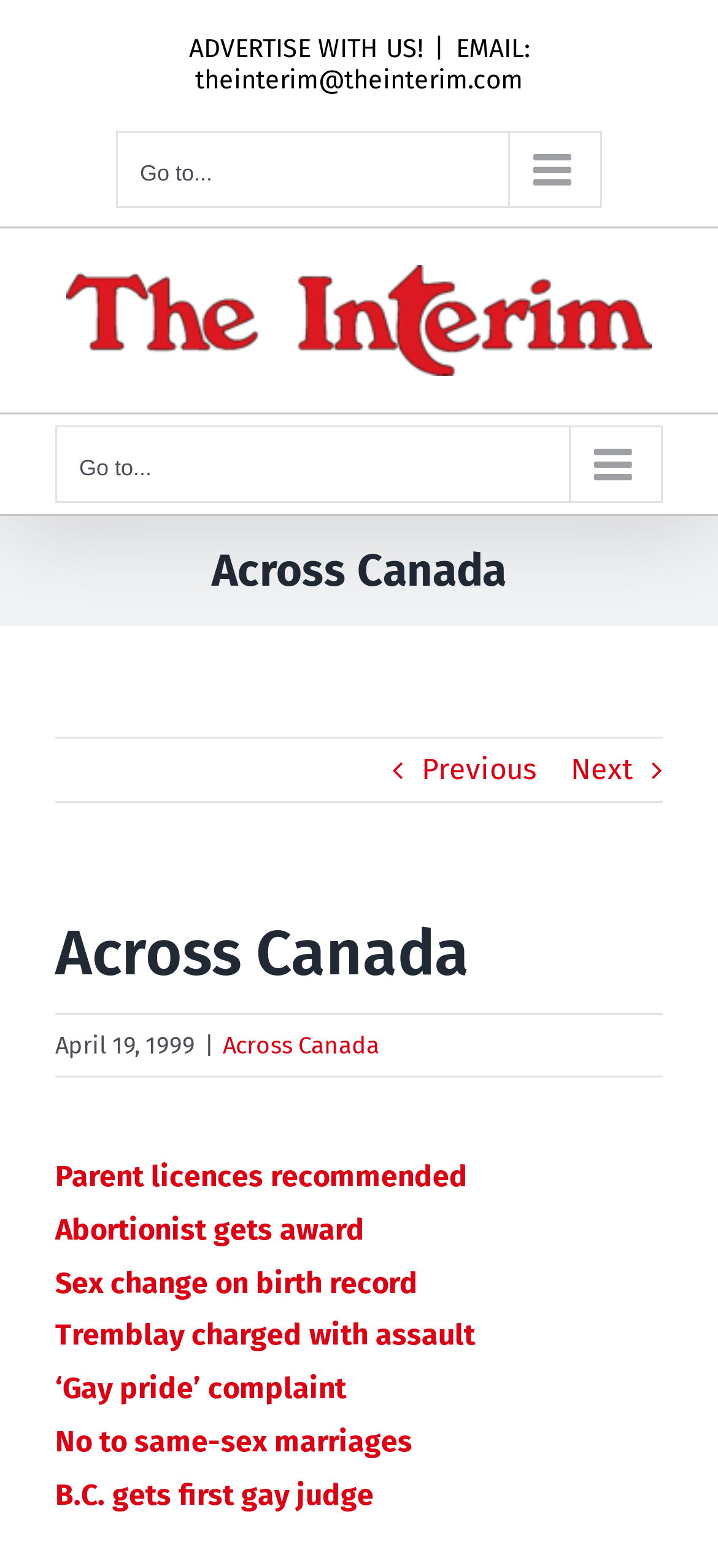Please mark the clickable region by giving the bounding box coordinates needed to complete this instruction: "browse November 2022".

None